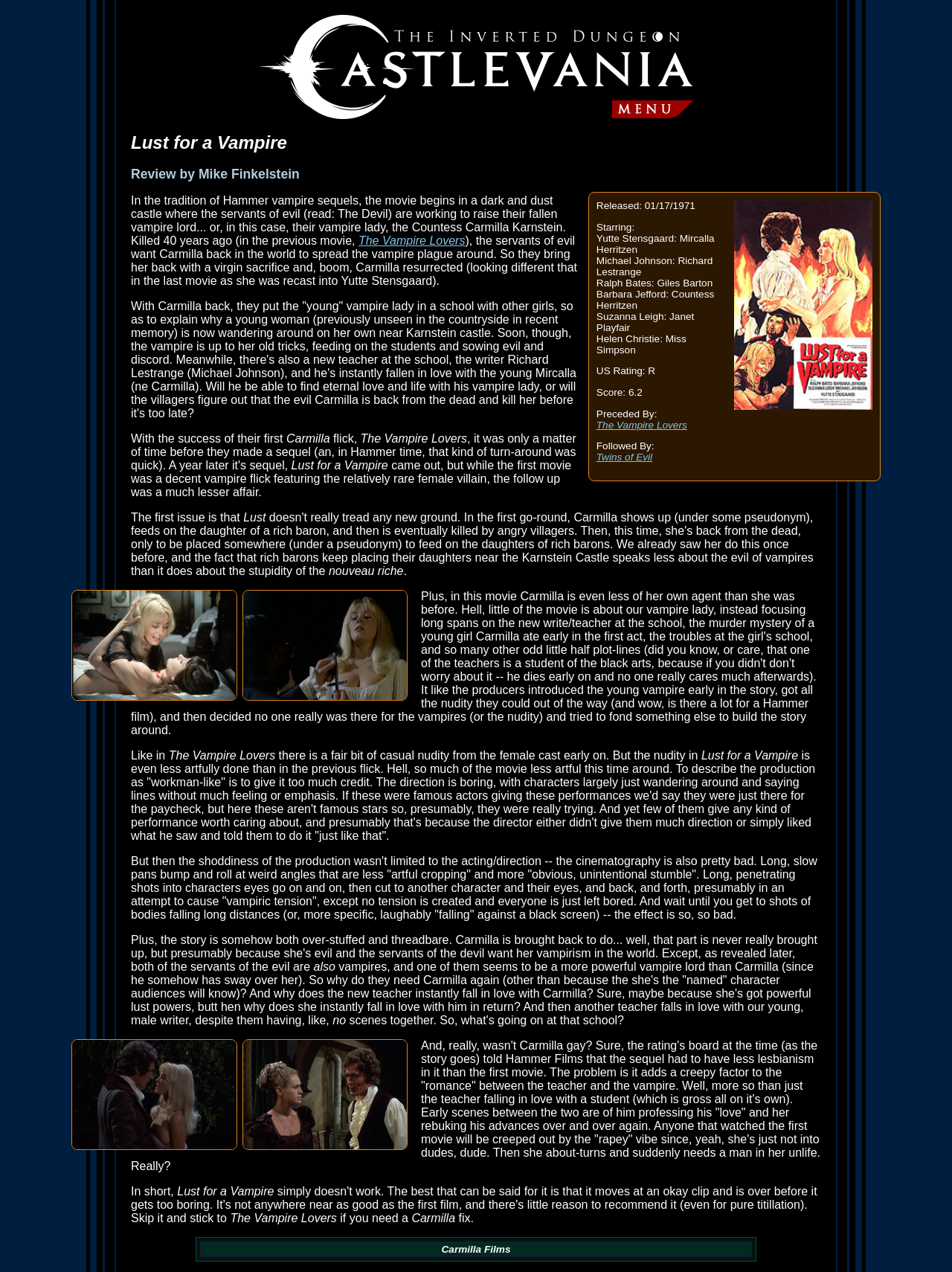Describe in detail what you see on the webpage.

The webpage is a review of the movie "Lust for a Vampire" with a focus on its comparison to the previous movie "The Vampire Lovers". At the top of the page, there is a link to the movie title "Lust for a Vampire" and a heading with the same title. Below this, there is an image of the movie poster, followed by a series of static text elements that provide information about the movie, including its release date, starring actors, and rating.

To the right of the image, there is a section that lists the cast of the movie, including Yutte Stensgaard, Michael Johnson, Ralph Bates, and others. Below this, there are links to other related movies, including "The Vampire Lovers" and "Twins of Evil".

The main content of the page is a review of the movie, which is divided into several paragraphs. The review discusses the plot of the movie, including the resurrection of the vampire lady Carmilla and her subsequent actions. It also critiques the movie's production, direction, and acting, stating that they are subpar compared to the previous movie.

Throughout the review, there are several images of the movie, including screenshots and promotional images. These images are scattered throughout the text, often breaking up the paragraphs. There are also links to other related movies and articles, which are embedded within the text.

At the bottom of the page, there is a heading that reads "Carmilla Films", which suggests that the webpage is part of a larger collection of reviews or articles about movies related to the character Carmilla.